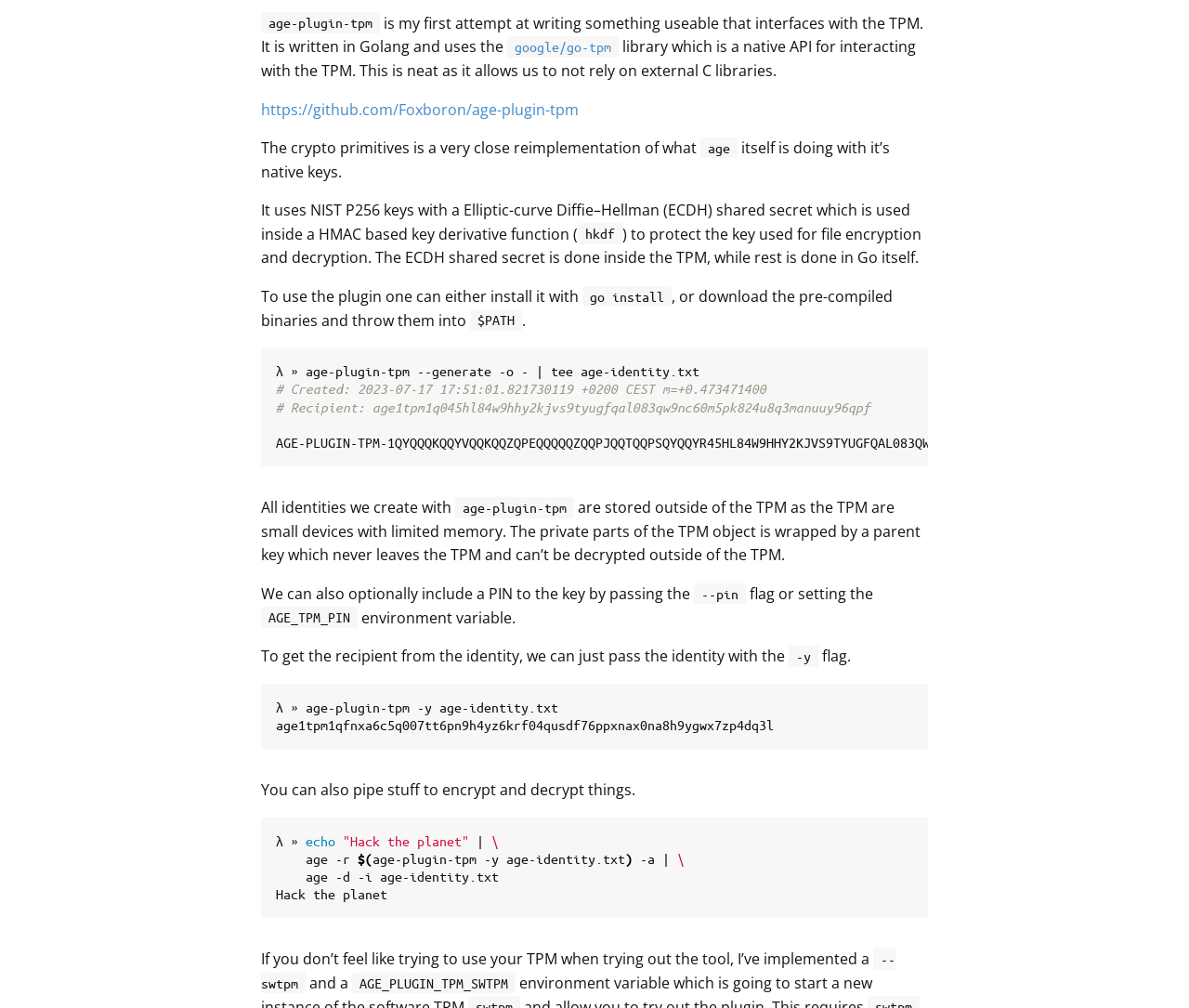Look at the image and give a detailed response to the following question: What is the command to get the recipient from the identity?

The command to get the recipient from the identity is 'age-plugin-tpm -y', as shown in the example 'λ » age-plugin-tpm -y age-identity.txt age1tpm1qfnxa6c5q007tt6pn9h4yz6krf04qusdf76ppxnax0na8h9ygwx7zp4dq3l'.